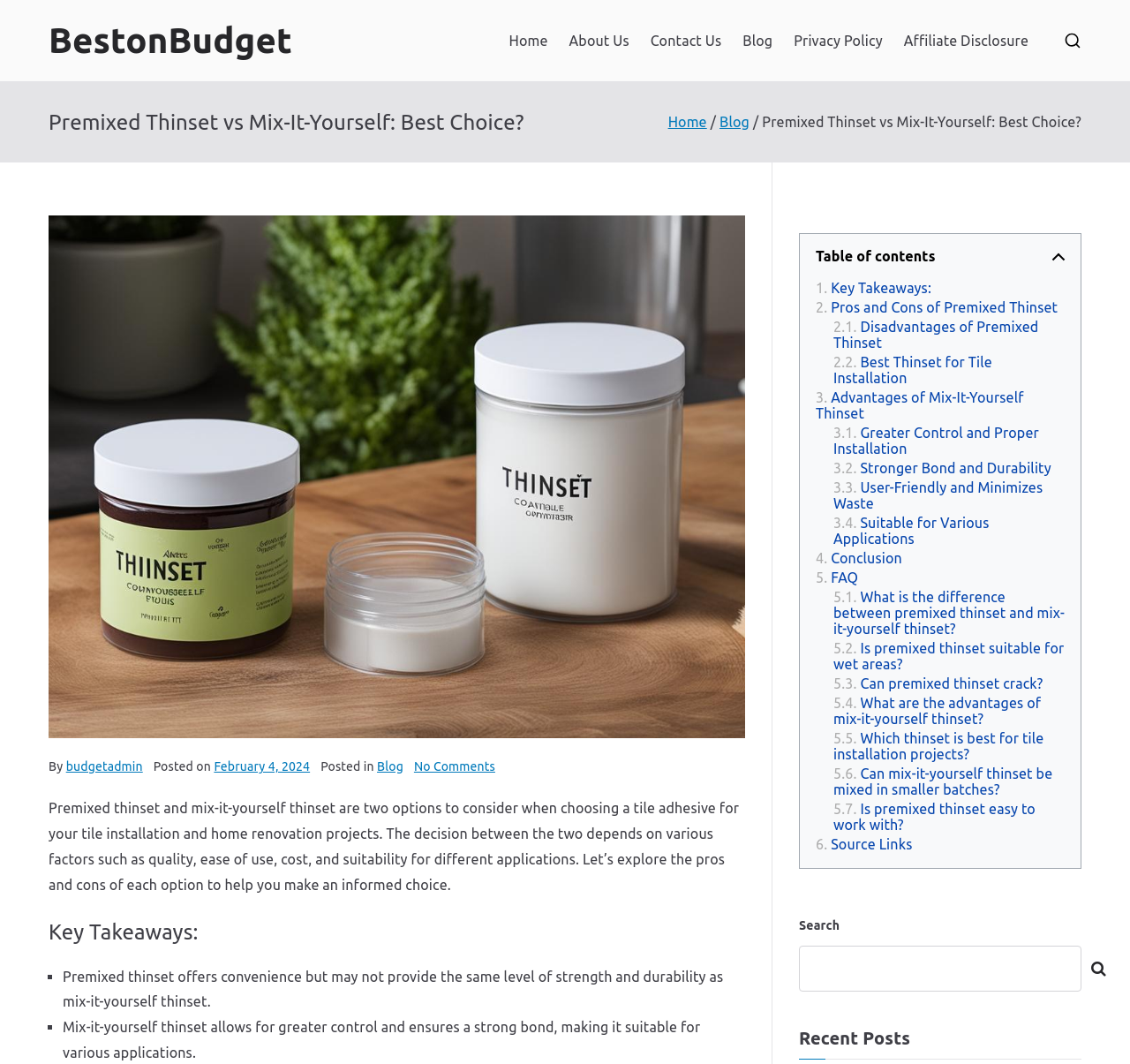Identify the bounding box coordinates of the clickable section necessary to follow the following instruction: "Click on the 'Blog' link". The coordinates should be presented as four float numbers from 0 to 1, i.e., [left, top, right, bottom].

[0.657, 0.026, 0.684, 0.05]